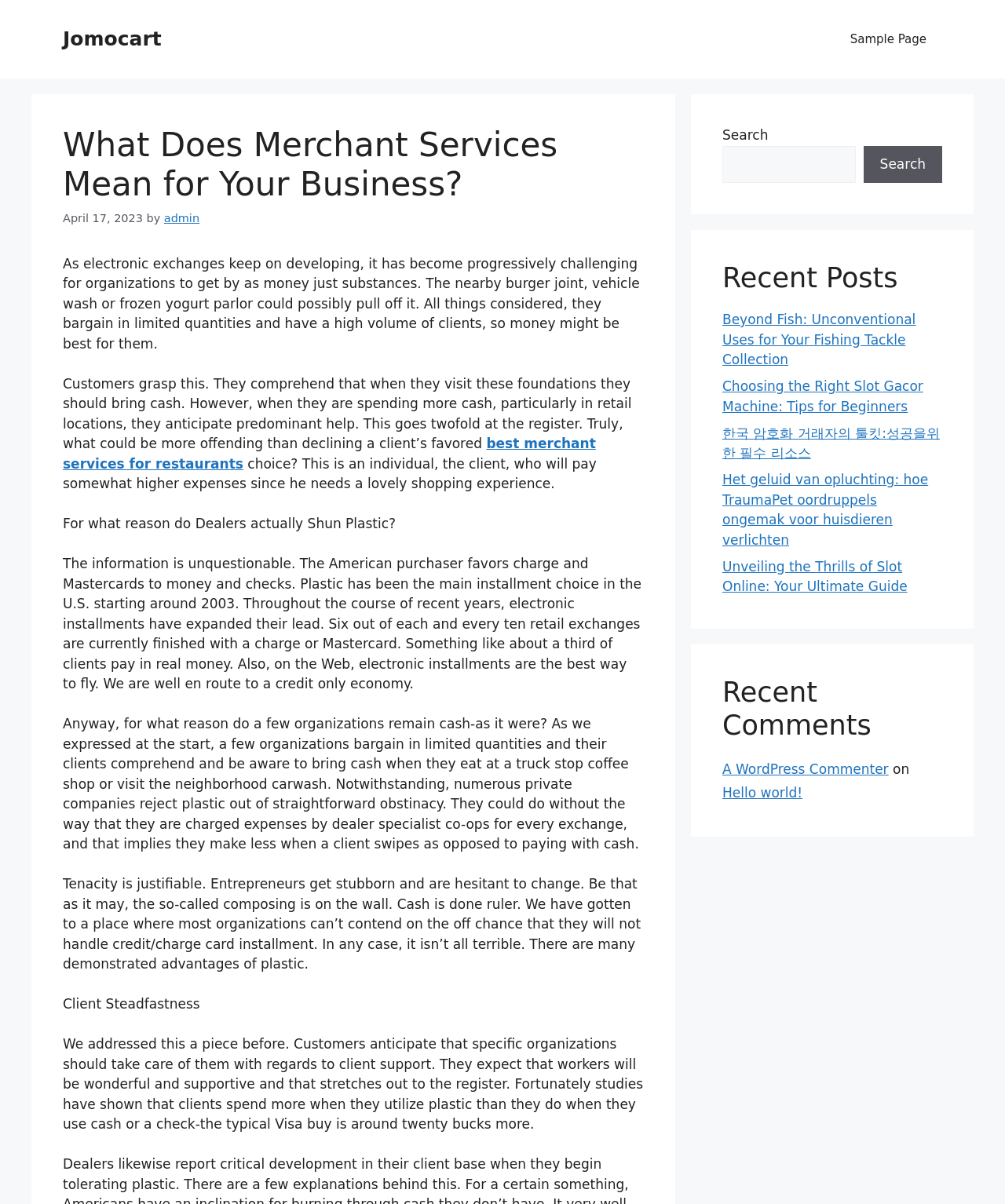What is the section below the main article? Based on the image, give a response in one word or a short phrase.

Recent Posts